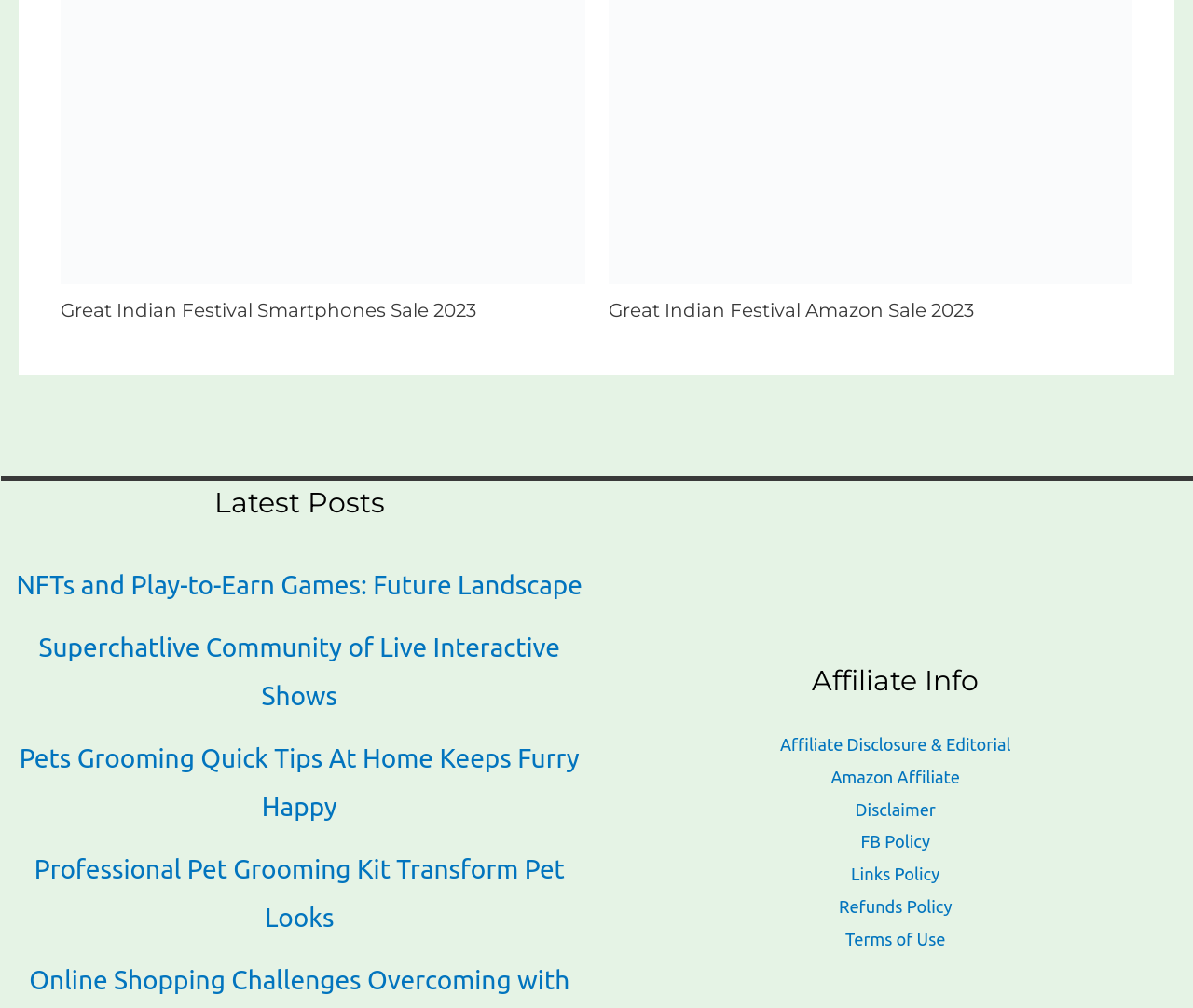Please provide a detailed answer to the question below by examining the image:
What type of content is listed under 'Latest Posts'?

The section 'Latest Posts' contains links to various articles, such as 'NFTs and Play-to-Earn Games: Future Landscape', 'Superchatlive Community of Live Interactive Shows', and others, which indicates that this section lists links to different article contents.